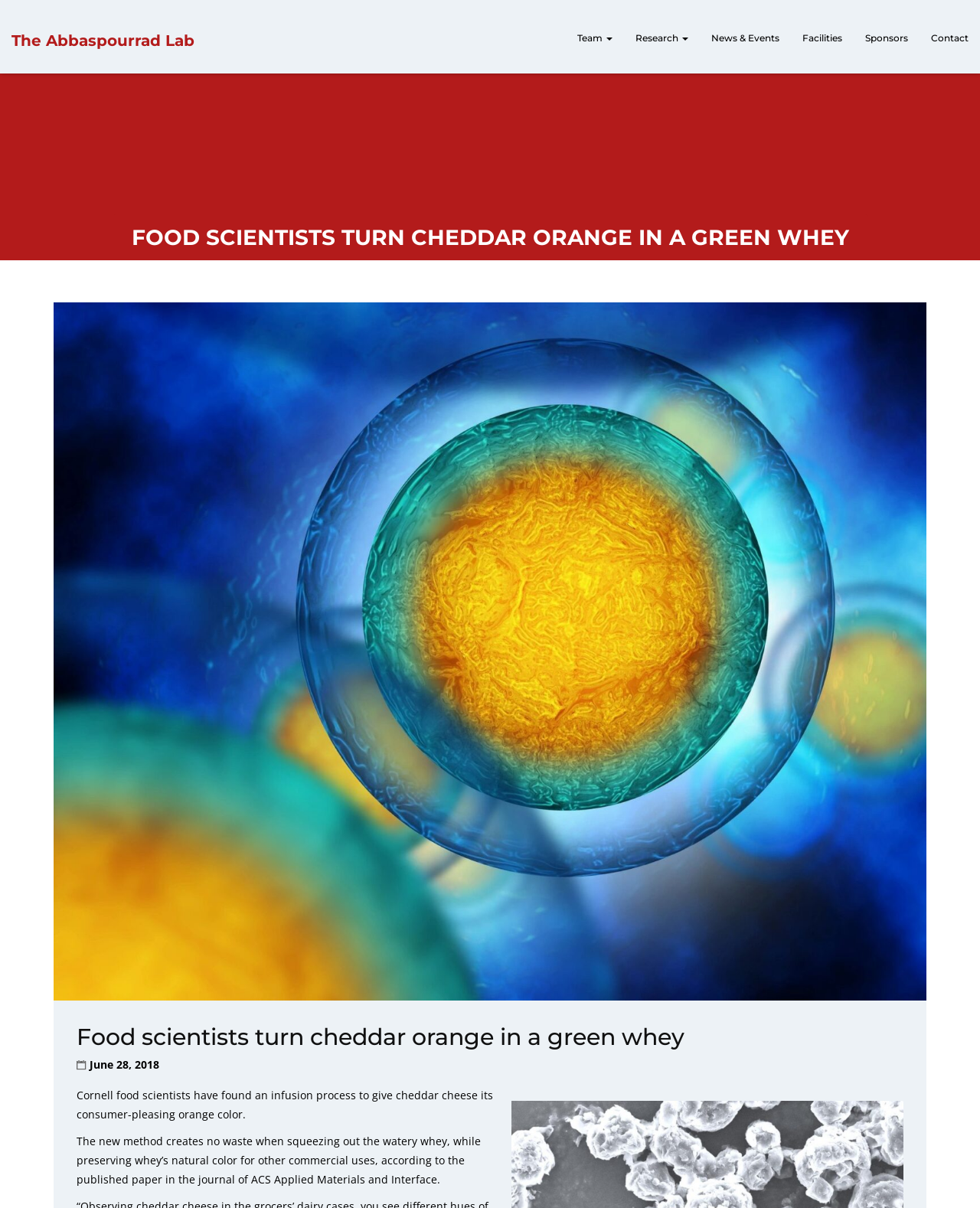Provide a brief response in the form of a single word or phrase:
What is the name of the lab?

The Abbaspourrad Lab